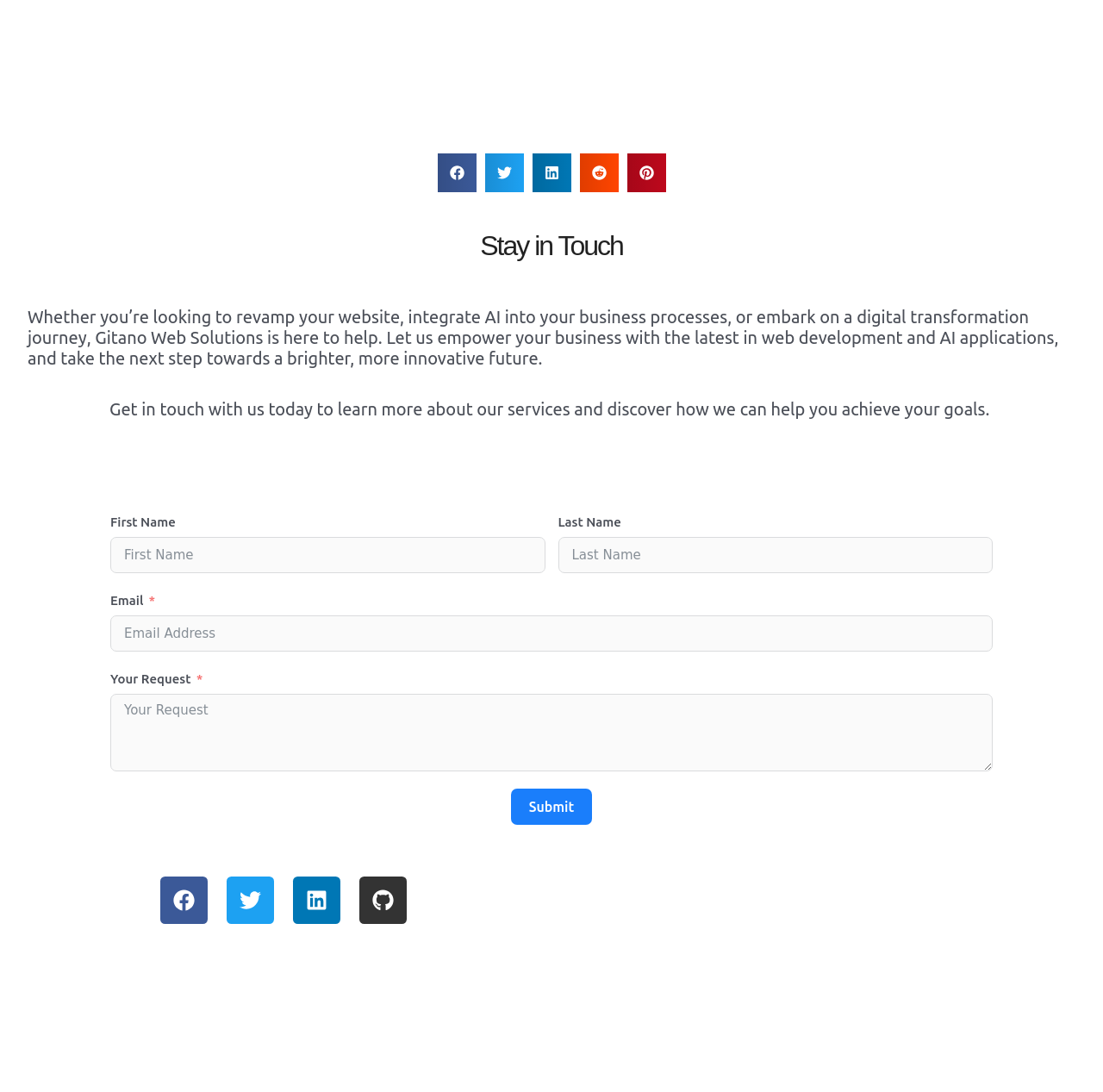Respond with a single word or phrase to the following question: What is the heading above the contact form?

Stay in Touch